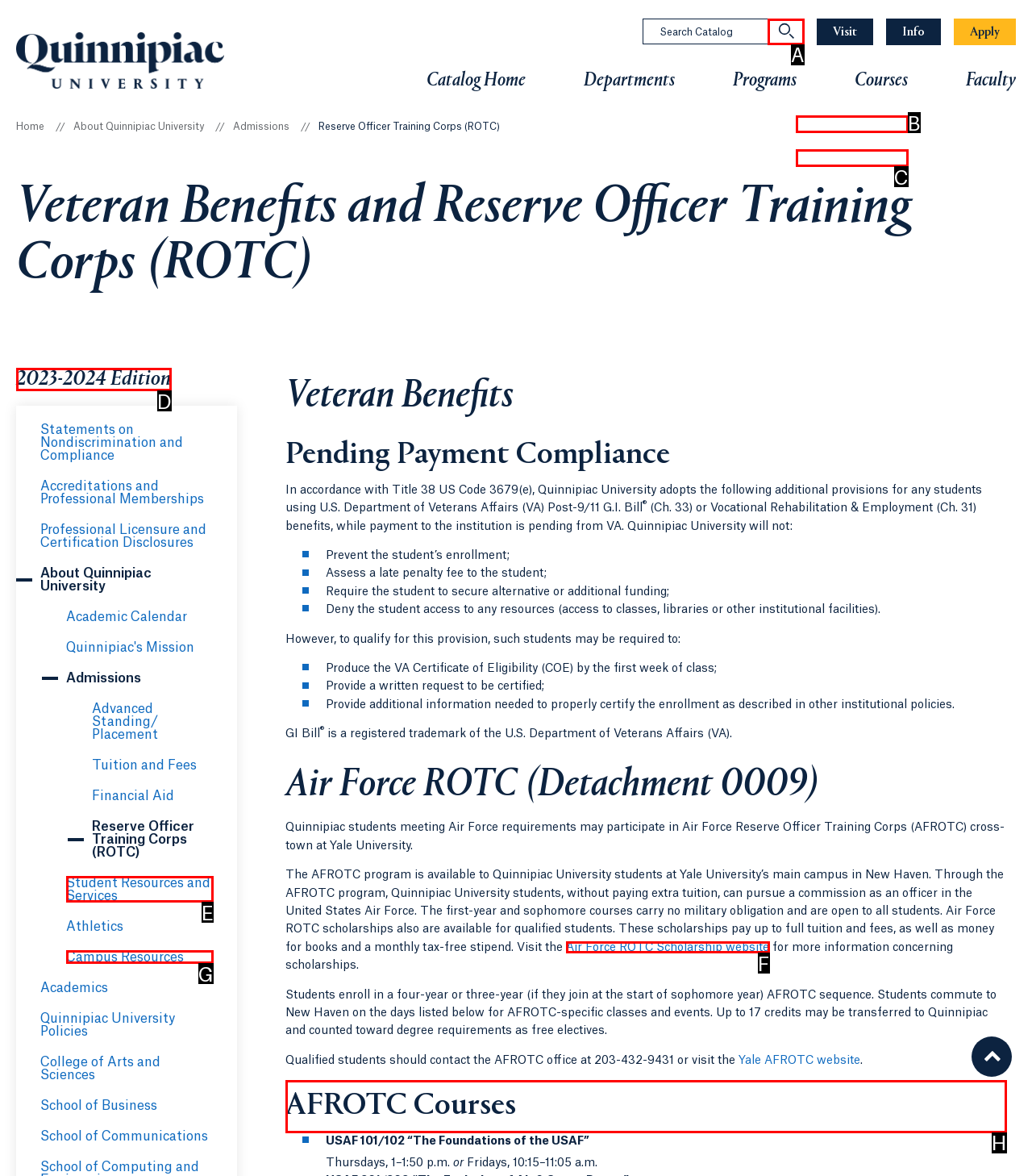From the given options, tell me which letter should be clicked to complete this task: Explore Air Force ROTC courses
Answer with the letter only.

H